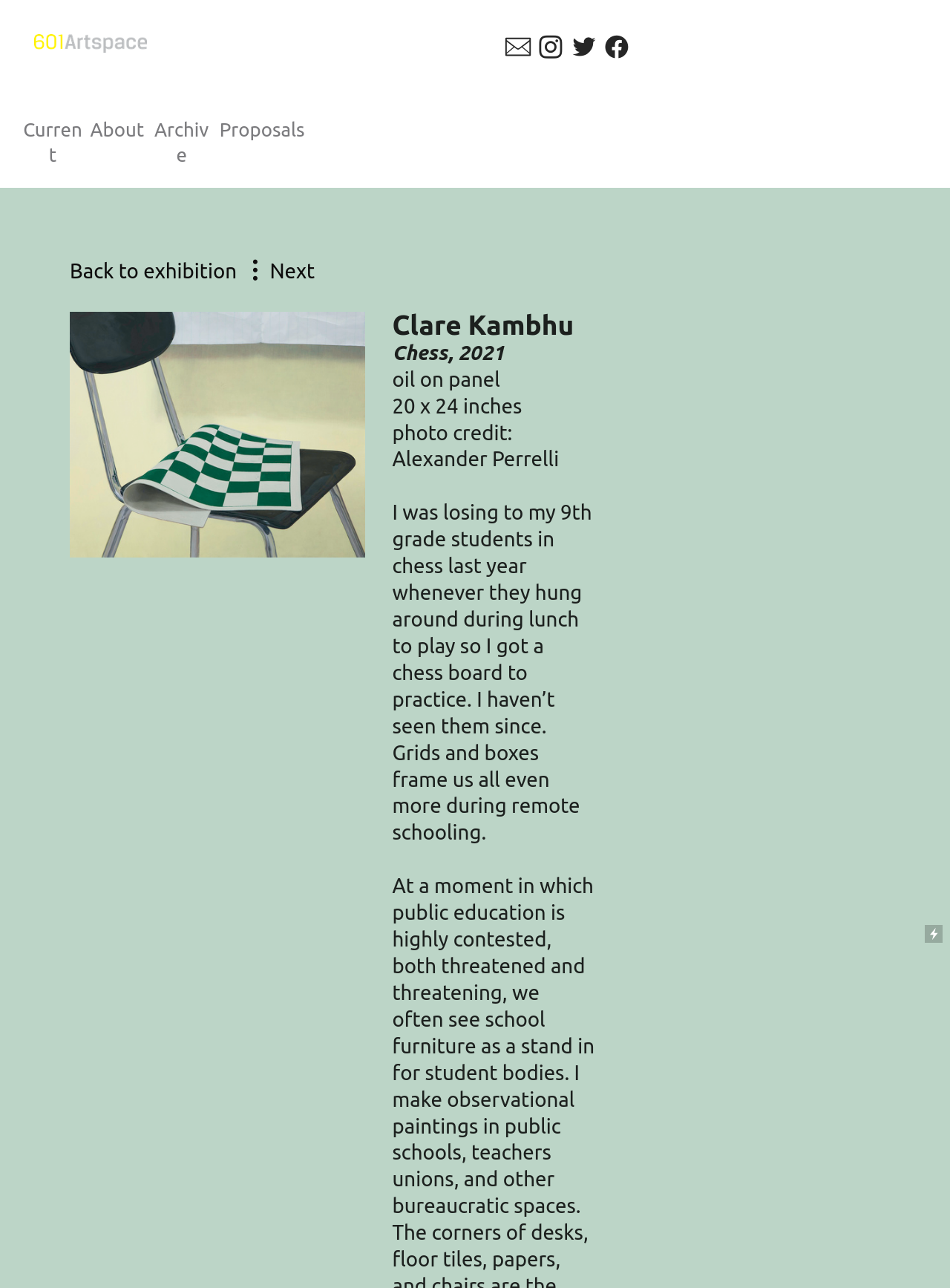Pinpoint the bounding box coordinates of the element to be clicked to execute the instruction: "Click the 'Next' link".

[0.284, 0.201, 0.331, 0.221]